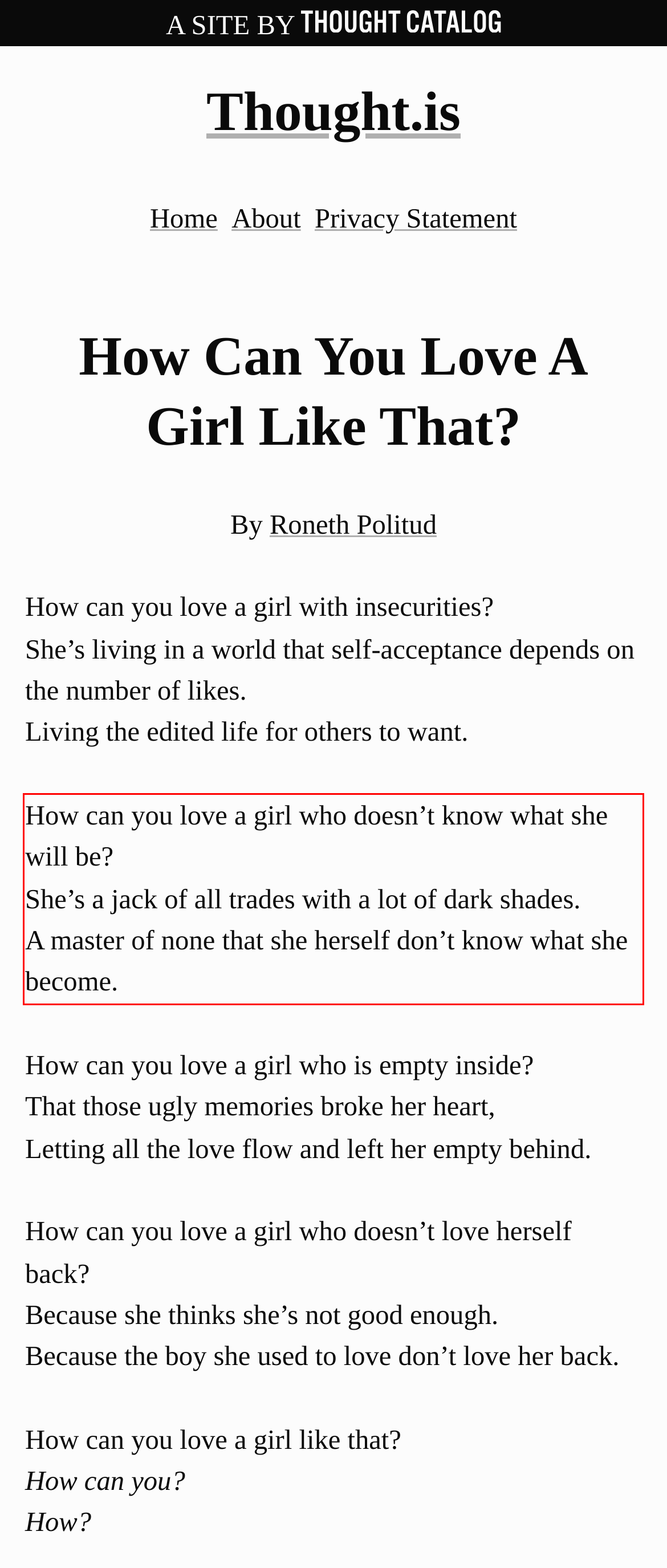Given the screenshot of the webpage, identify the red bounding box, and recognize the text content inside that red bounding box.

How can you love a girl who doesn’t know what she will be? She’s a jack of all trades with a lot of dark shades. A master of none that she herself don’t know what she become.